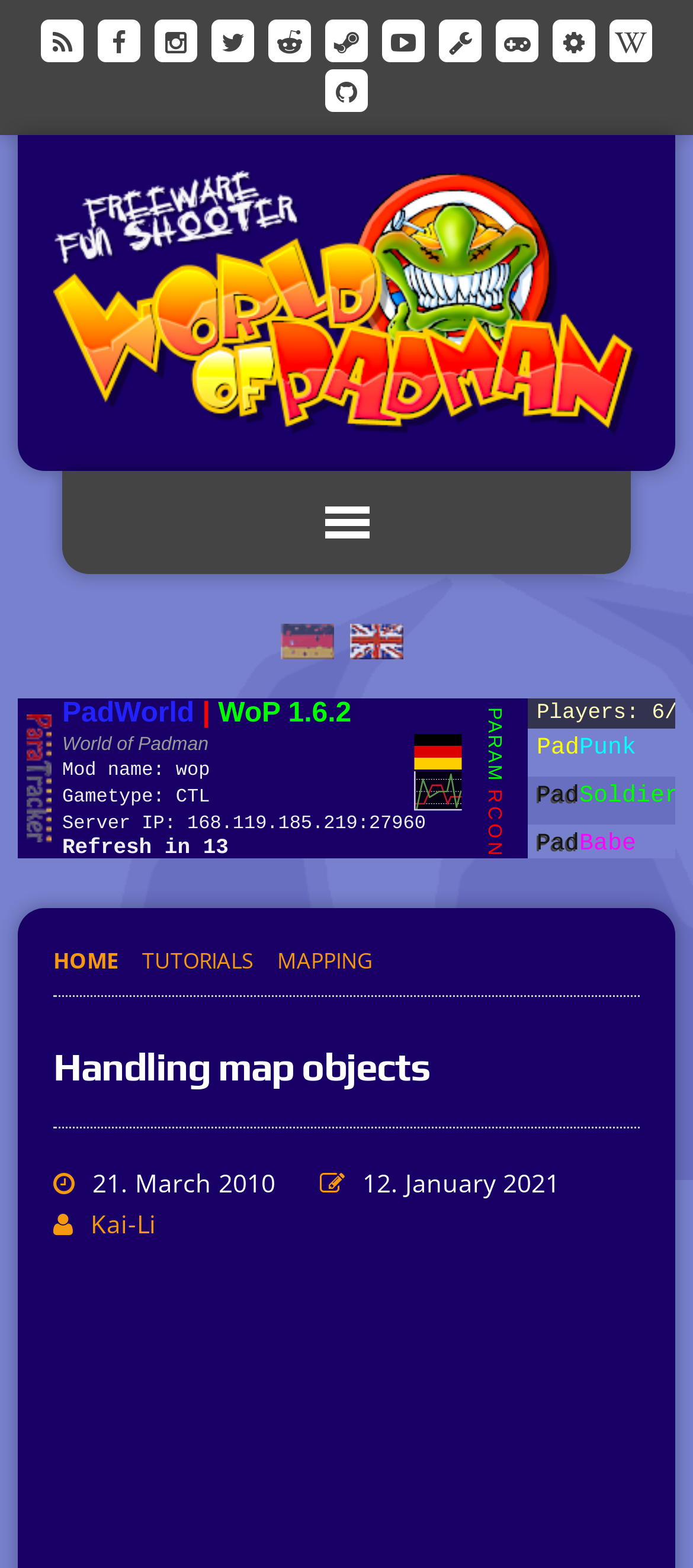Identify the coordinates of the bounding box for the element described below: "MENU". Return the coordinates as four float numbers between 0 and 1: [left, top, right, bottom].

[0.09, 0.3, 0.91, 0.366]